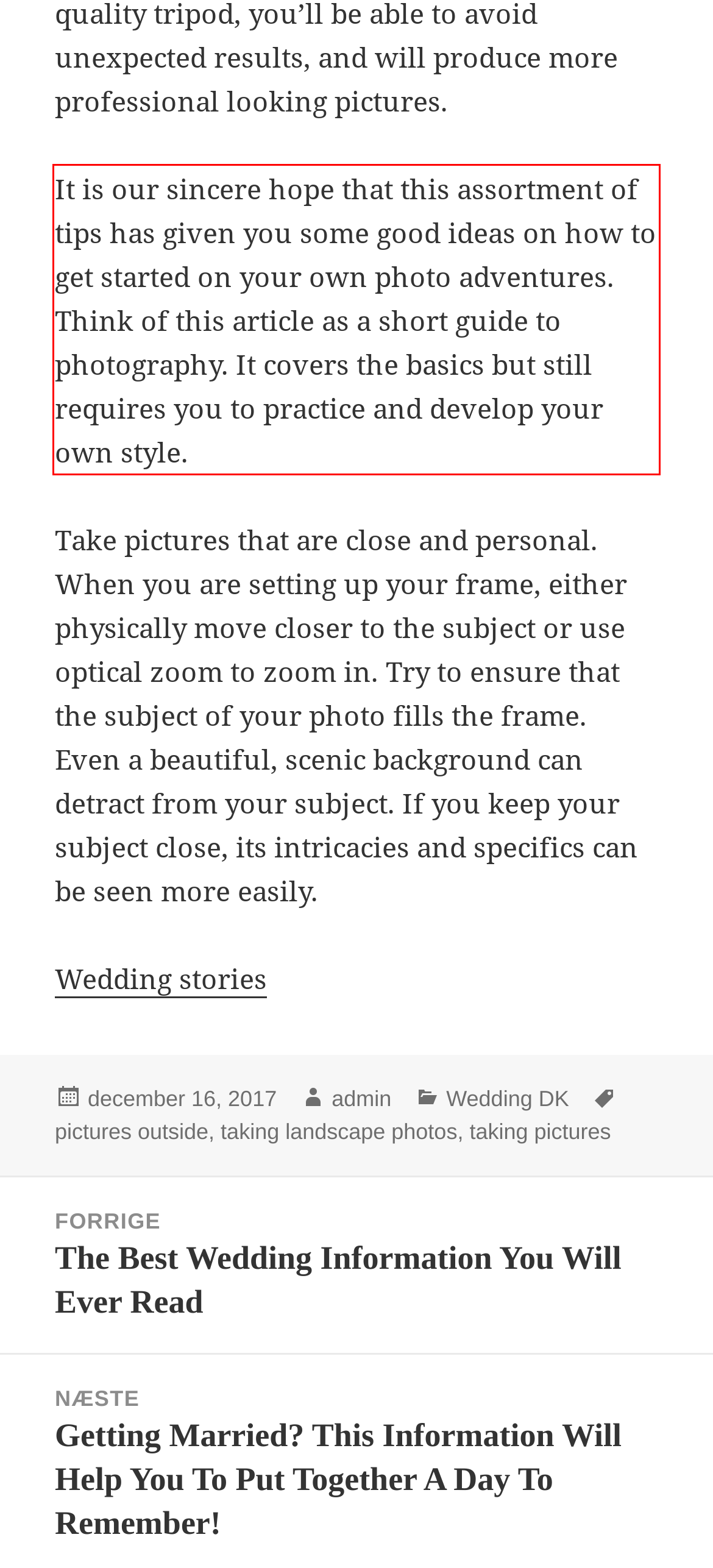Using the provided screenshot, read and generate the text content within the red-bordered area.

It is our sincere hope that this assortment of tips has given you some good ideas on how to get started on your own photo adventures. Think of this article as a short guide to photography. It covers the basics but still requires you to practice and develop your own style.